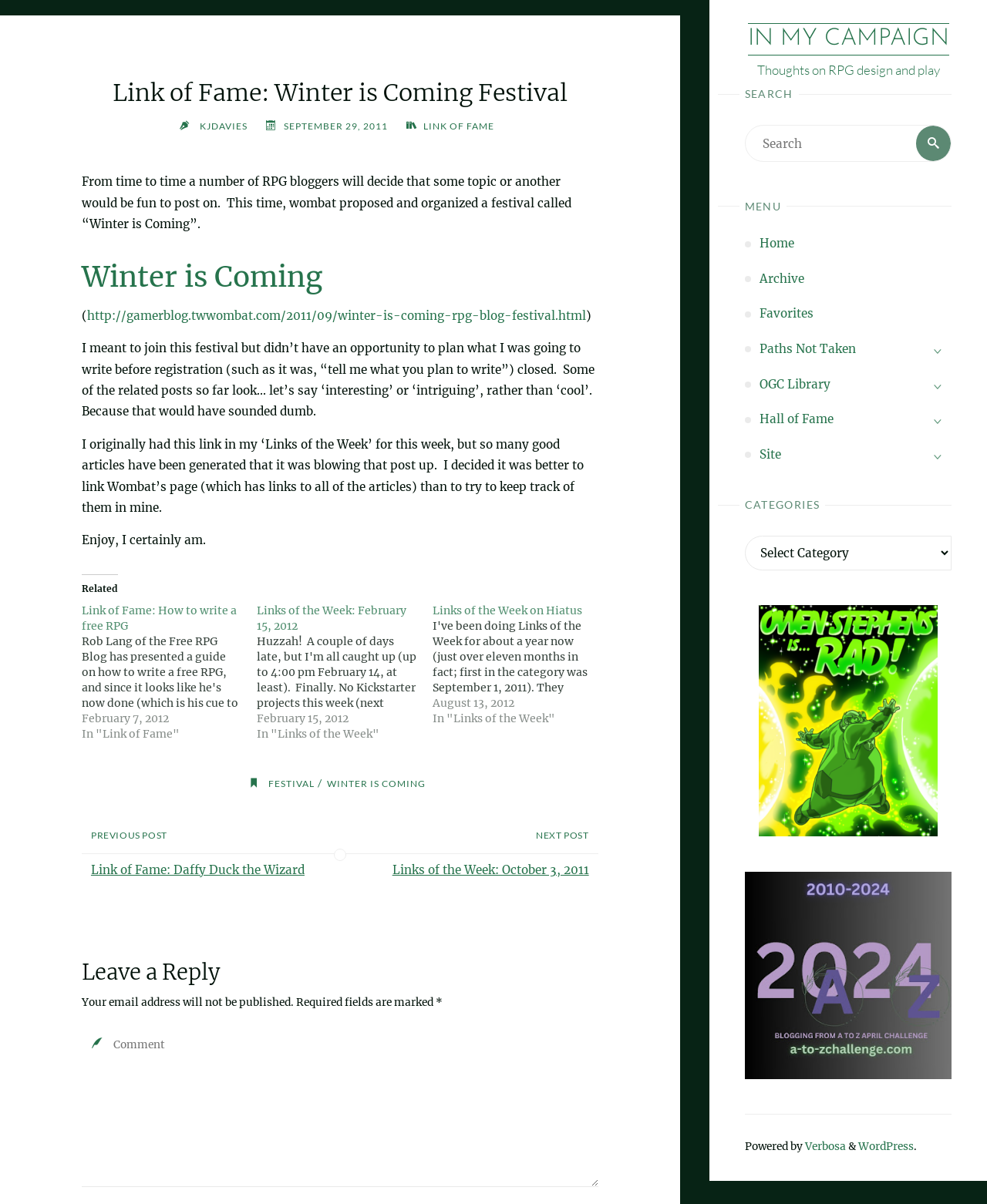What is the category of the blog post?
Refer to the image and provide a one-word or short phrase answer.

LINK OF FAME